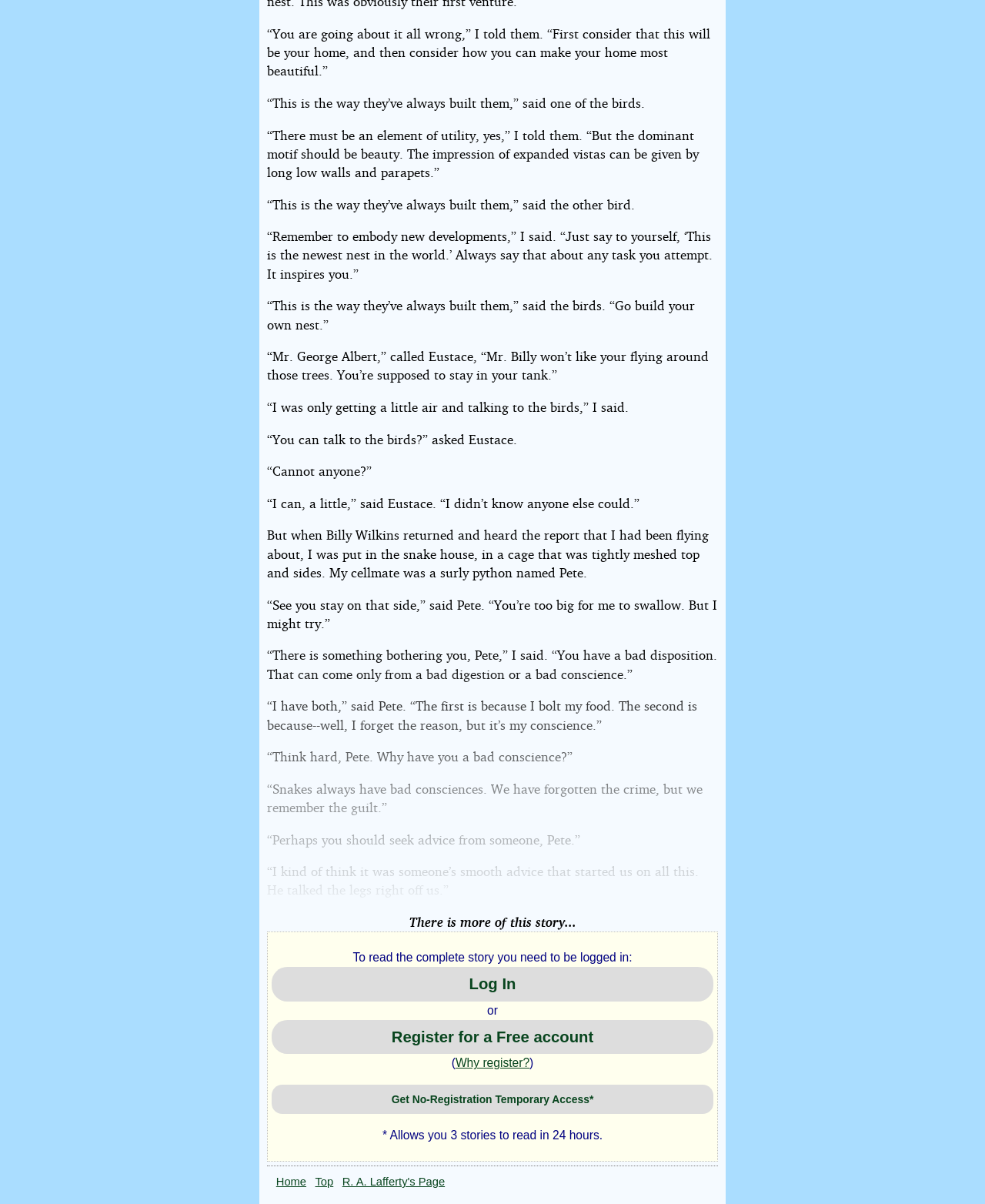Ascertain the bounding box coordinates for the UI element detailed here: "Why register?". The coordinates should be provided as [left, top, right, bottom] with each value being a float between 0 and 1.

[0.462, 0.878, 0.538, 0.888]